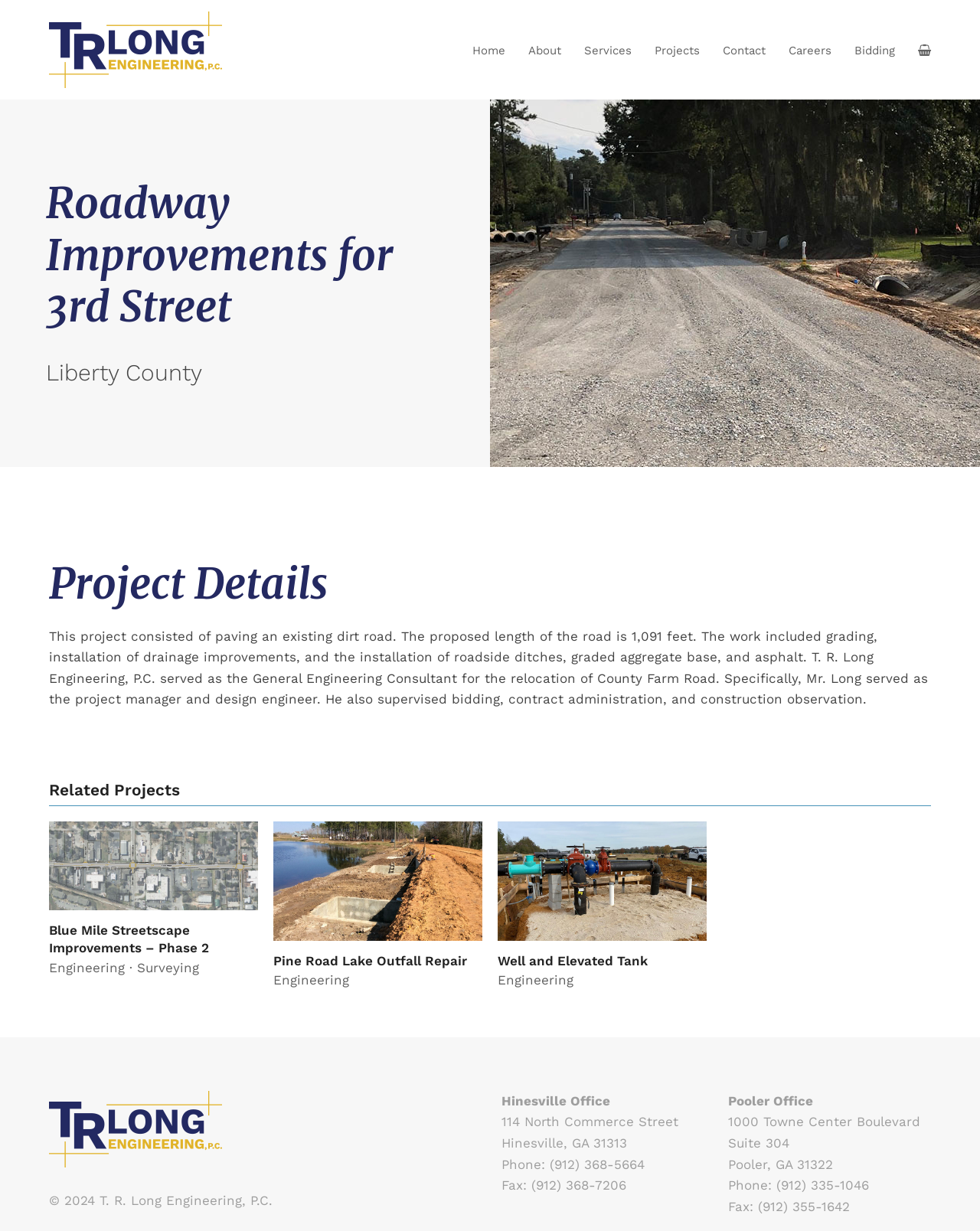Find the bounding box coordinates corresponding to the UI element with the description: "Well and Elevated Tank". The coordinates should be formatted as [left, top, right, bottom], with values as floats between 0 and 1.

[0.508, 0.774, 0.661, 0.787]